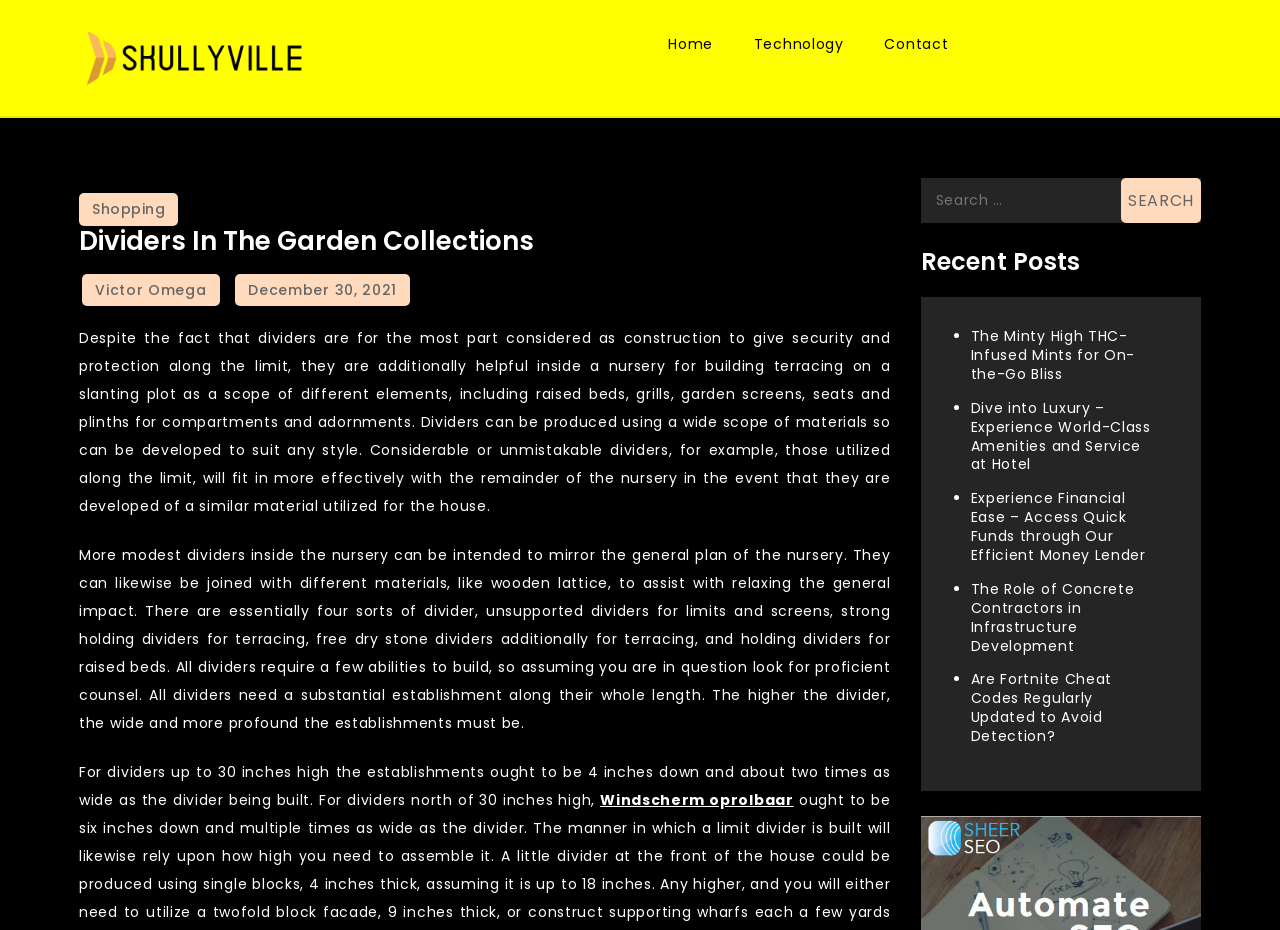Specify the bounding box coordinates of the area to click in order to follow the given instruction: "View the job posting."

None